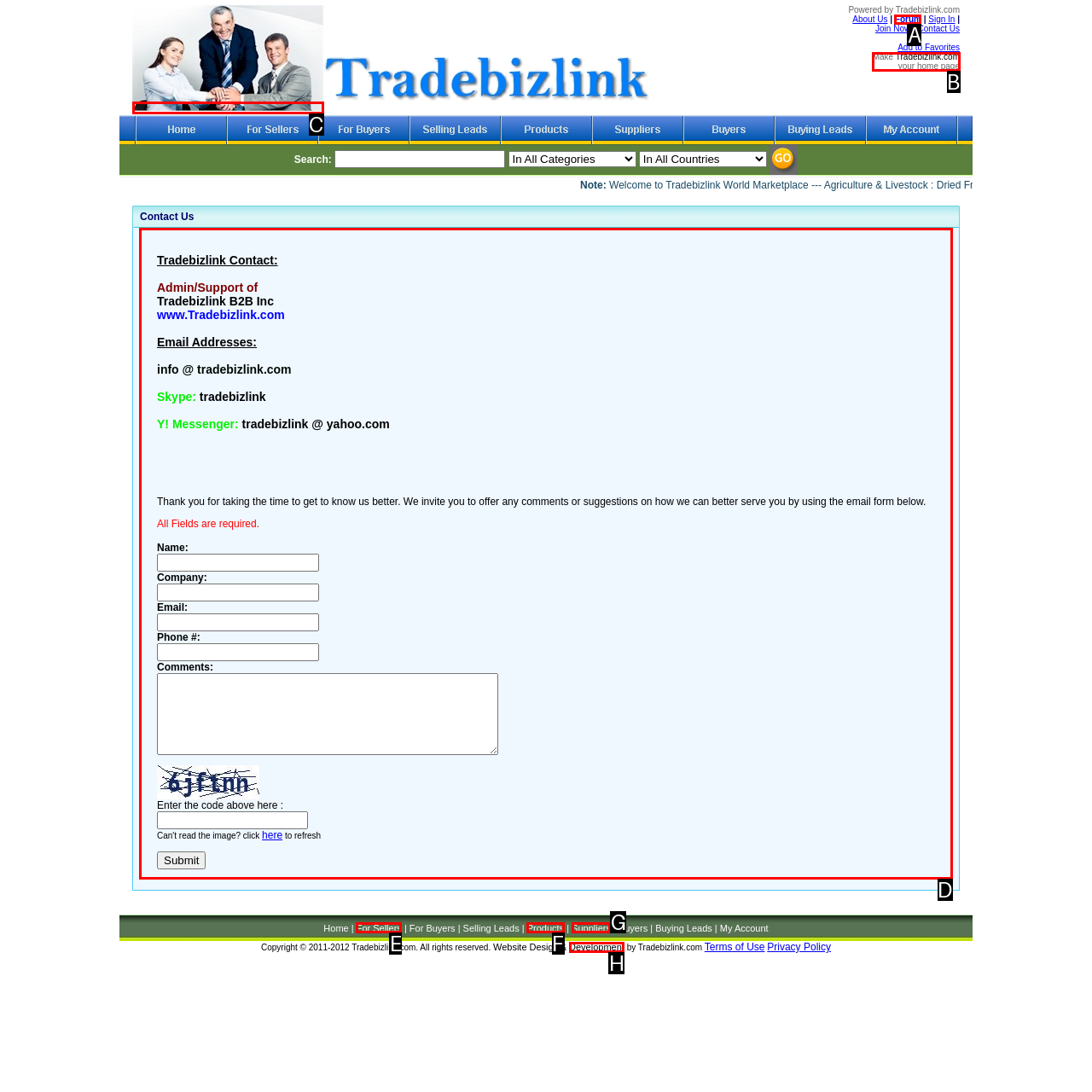From the given options, tell me which letter should be clicked to complete this task: Contact us through email
Answer with the letter only.

D